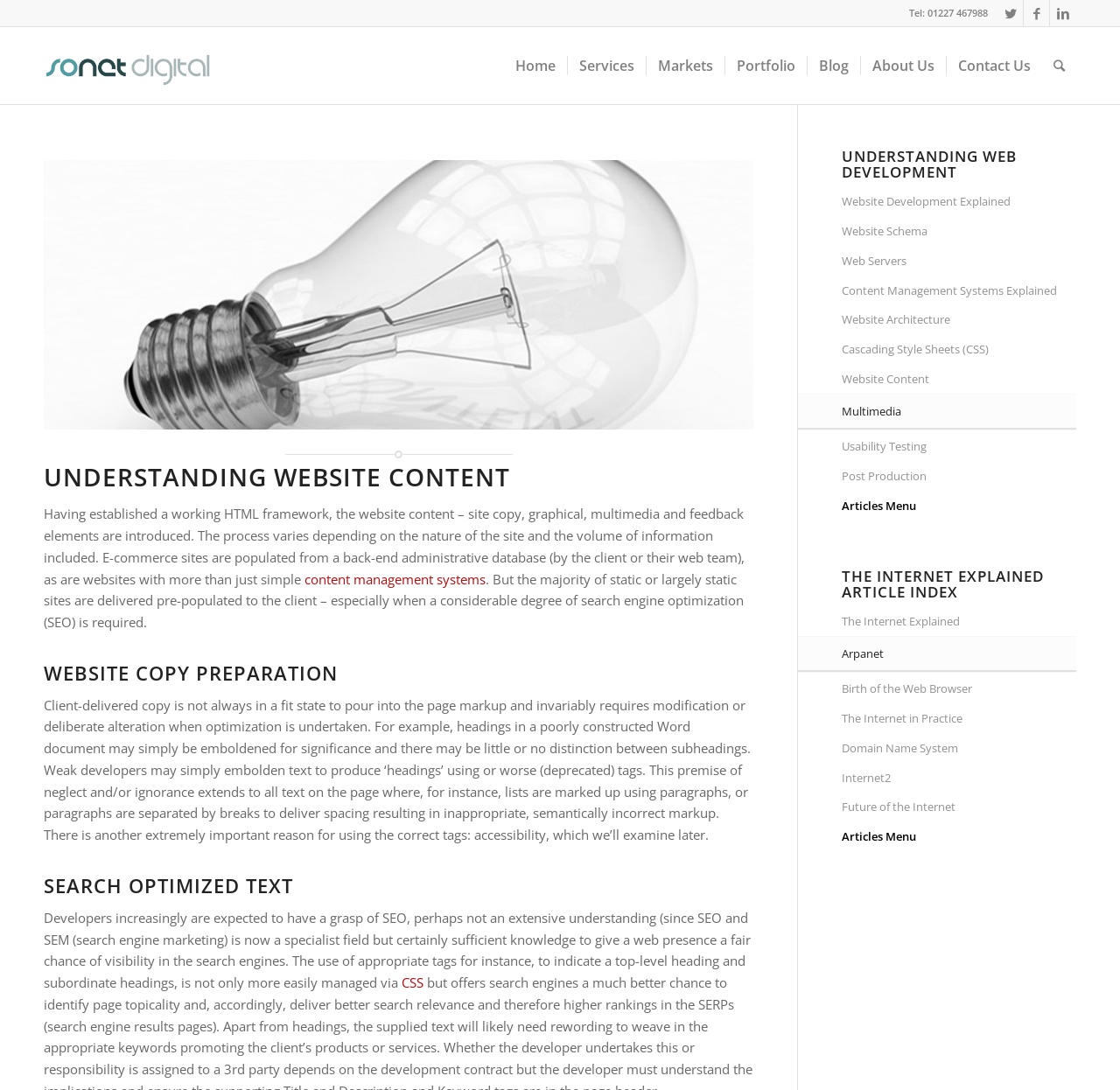Identify the primary heading of the webpage and provide its text.

UNDERSTANDING WEBSITE CONTENT